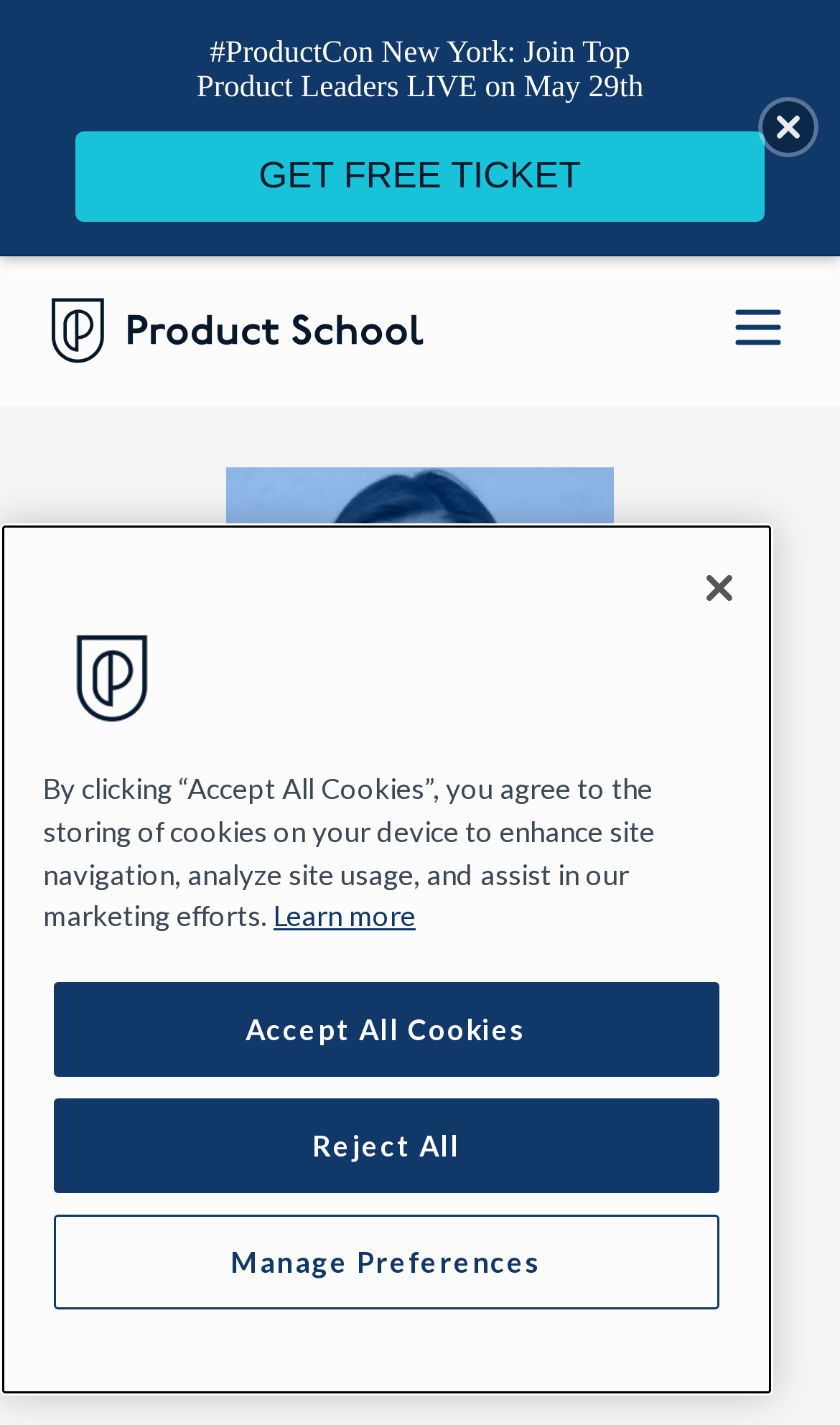Summarize the webpage comprehensively, mentioning all visible components.

This webpage is about Michelle Geng, a seasoned leader in the field of product management. At the top left of the page, there is a link to "Product School" accompanied by an image with the same name. On the top right, there is a button with no text, accompanied by an image. Below these elements, there is a large image of Michelle Geng's headshot.

The main content of the page starts with a "SPEAKER" label, followed by a heading that reads "Michelle Geng" and another heading that reads "Senior Product Manager, Grammarly". Below these headings, there are three social media icons: LinkedIn, Twitter, and Medium.

On the bottom half of the page, there is a cookie banner with a company logo, a description of the cookie policy, and four buttons: "Accept All Cookies", "Reject All", "Manage Preferences", and "Close". The cookie banner also has a link to "More information about your privacy" that opens in a new tab.

Above the cookie banner, there is a promotional section with a text that reads "#ProductCon New York: Join Top Product Leaders LIVE on May 29th" and a button to "GET FREE TICKET". There is also a "Close" button on the top right of this section, accompanied by a small image of a close icon.